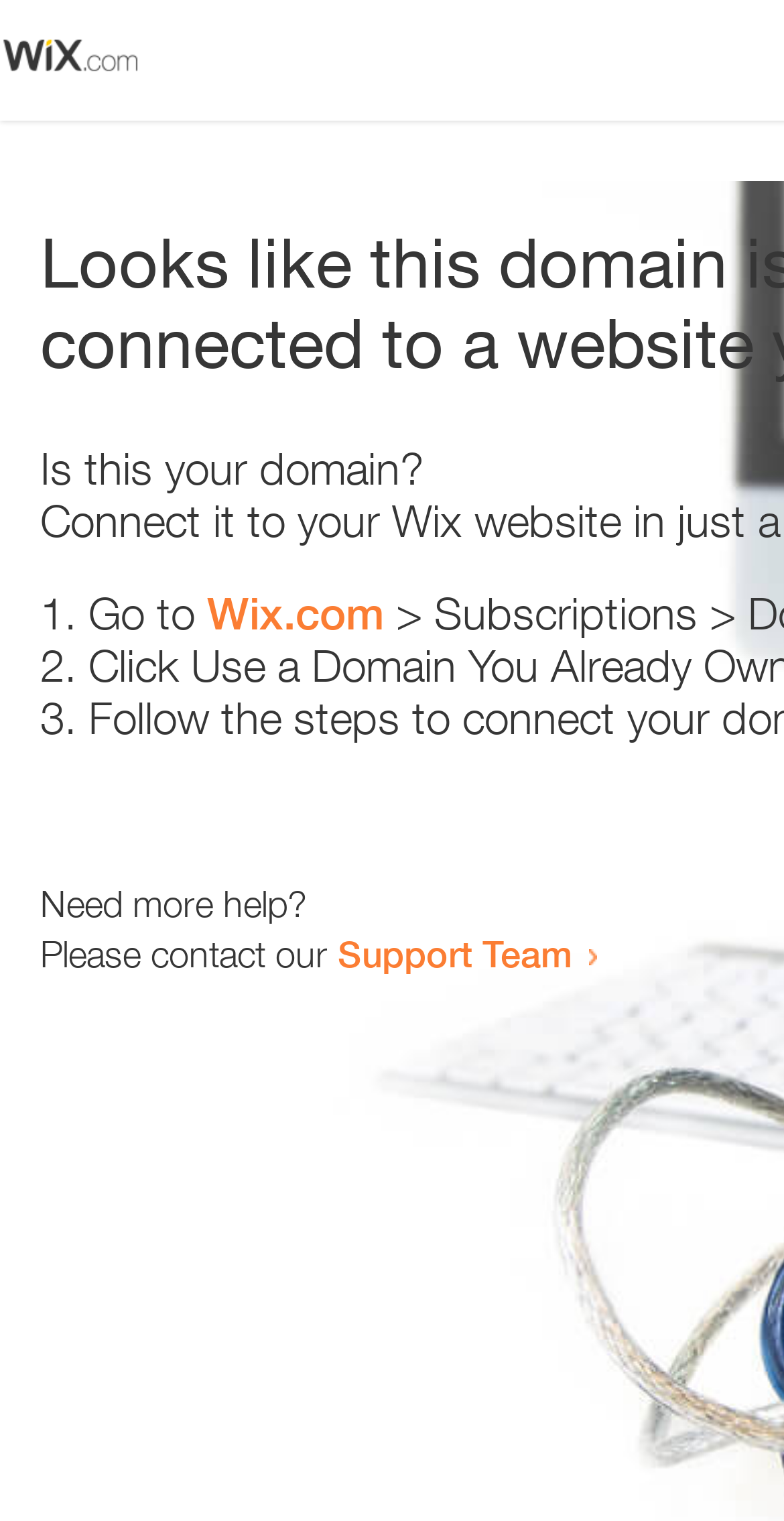Answer briefly with one word or phrase:
What is the question being asked?

Is this your domain?